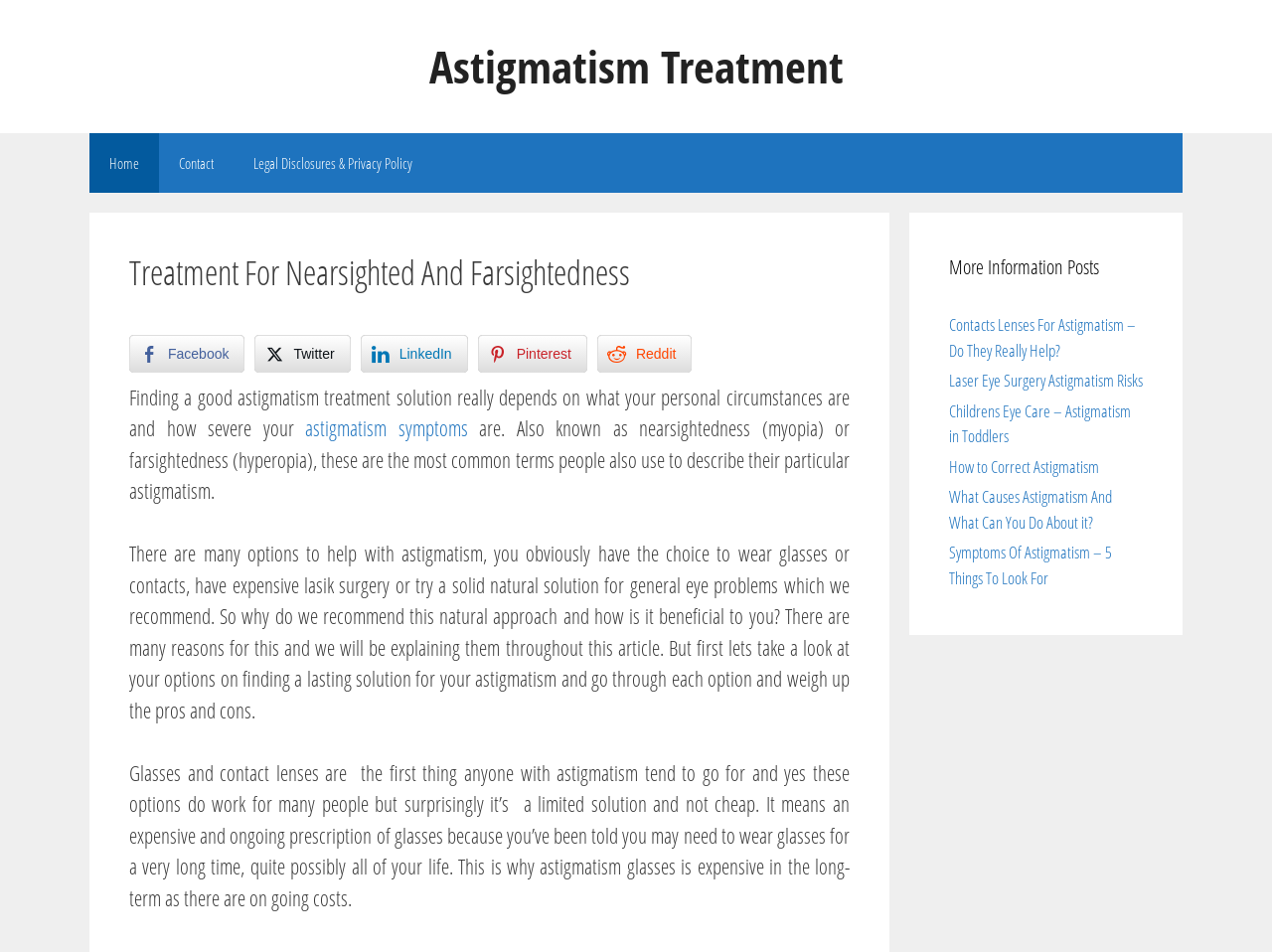How many links are there in the 'More Information Posts' section?
Please give a detailed and elaborate explanation in response to the question.

The 'More Information Posts' section contains 5 links to related articles, including 'Contacts Lenses For Astigmatism – Do They Really Help?', 'Laser Eye Surgery Astigmatism Risks', 'Childrens Eye Care – Astigmatism in Toddlers', 'How to Correct Astigmatism', and 'What Causes Astigmatism And What Can You Do About it?'